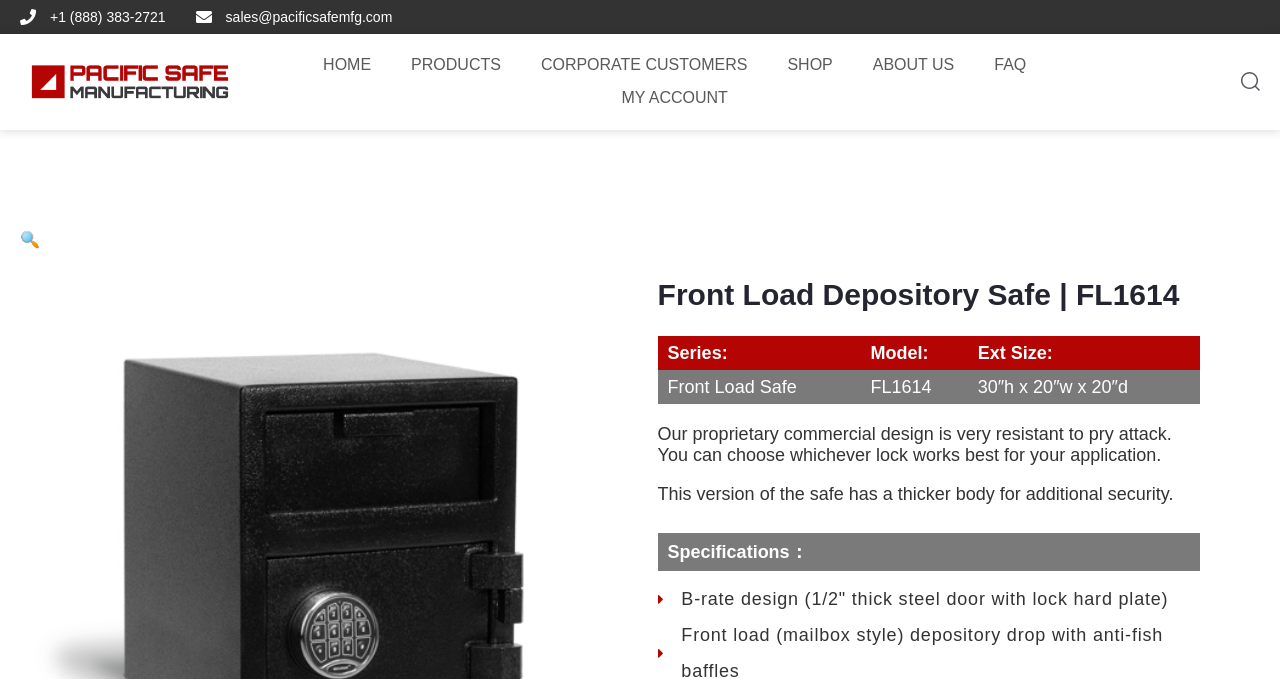How many columns are in the specifications table?
Please look at the screenshot and answer in one word or a short phrase.

3